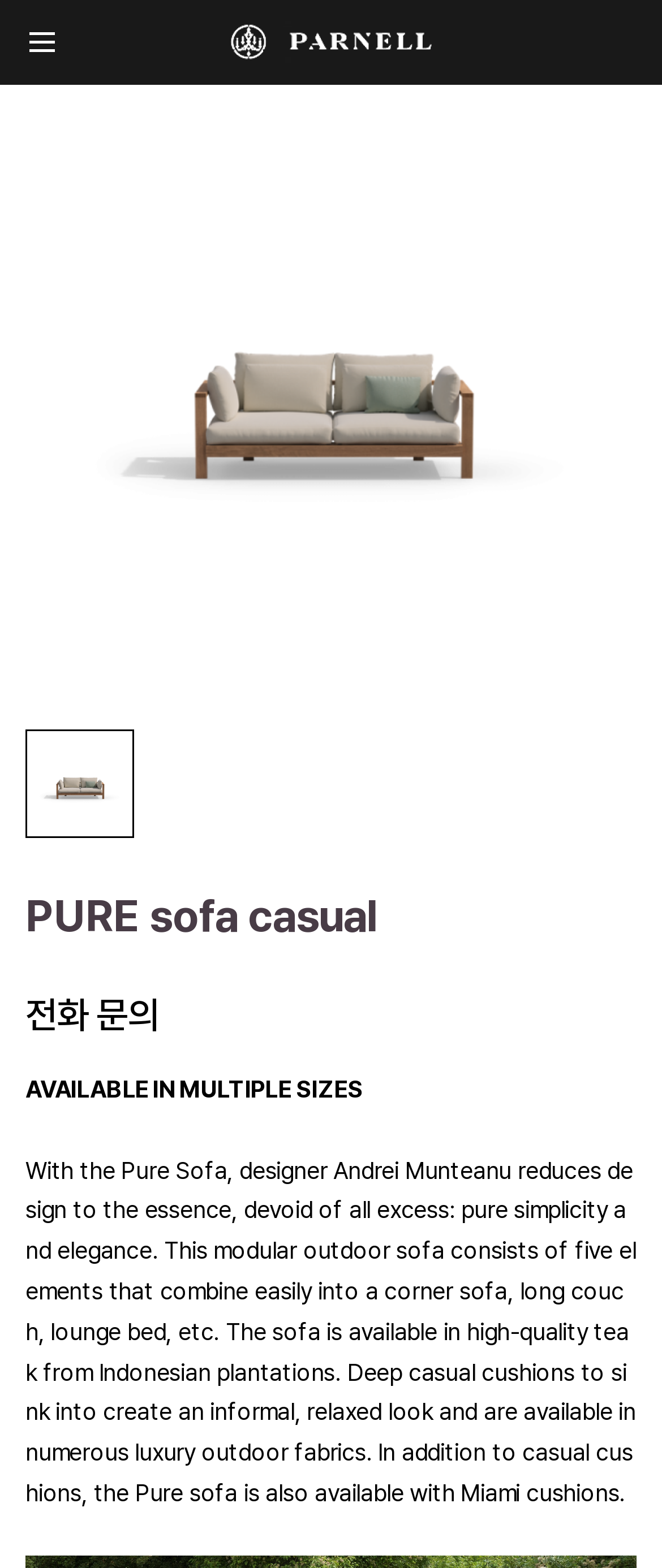Describe the webpage meticulously, covering all significant aspects.

The webpage appears to be a product page for the "PURE sofa casual" from the brand PURE. At the top, there is a link and an image, likely a logo or a banner, that spans about a third of the page's width. 

Below the top section, there are two groups of elements, each containing a "1 / 1" label, which may indicate a pagination or a counter. These groups are positioned side by side, taking up about two-thirds of the page's width.

The main content of the page starts with a heading that reads "PURE sofa casual". Below the heading, there is a static text "전화 문의", which translates to "Phone Inquiry" in English. 

Following the phone inquiry text, there is a static text "AVAILABLE IN MULTIPLE SIZES" in a slightly larger font size. 

The main product description is presented in a large block of text, which occupies most of the page's width. The text describes the design and features of the Pure Sofa, including its modular design, high-quality teak material, and various luxury outdoor fabrics available for the cushions.